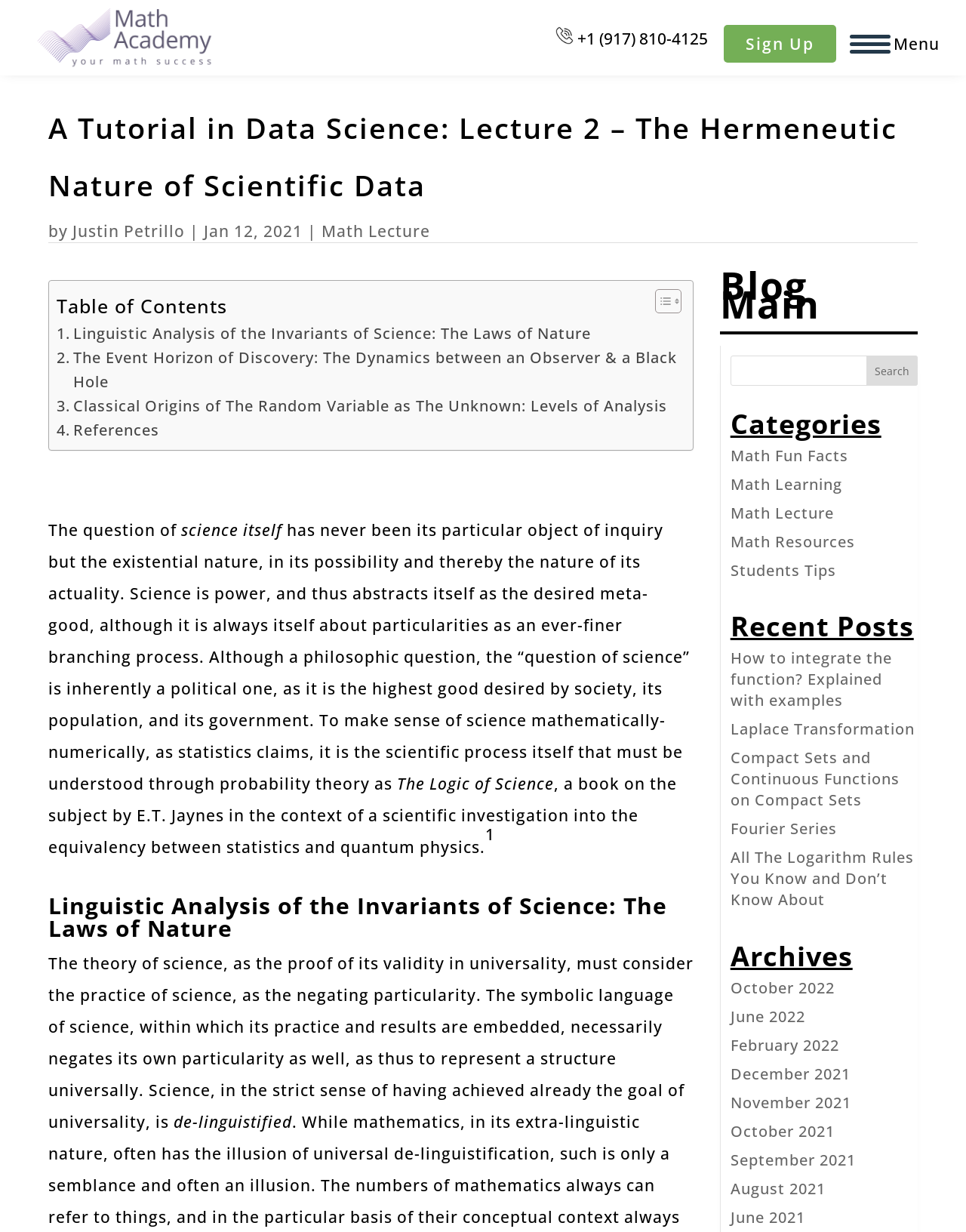Describe all the key features of the webpage in detail.

This webpage is a tutorial in data science, specifically focusing on the hermeneutic nature of scientific data. At the top, there is a logo image and a link to the Math Academy Tutoring website. Below that, there is a heading that displays the title of the tutorial, "A Tutorial in Data Science: Lecture 2 – The Hermeneutic Nature of Scientific Data", along with the author's name, "Justin Petrillo", and the date, "Jan 12, 2021".

To the right of the heading, there is a table of contents with links to different sections of the tutorial, including "Linguistic Analysis of the Invariants of Science: The Laws of Nature", "The Event Horizon of Discovery: The Dynamics between an Observer & a Black Hole", and "References". Below the table of contents, there is a paragraph of text that discusses the nature of science and its relationship to power and politics.

The main content of the tutorial is divided into sections, each with its own heading. The first section, "The Logic of Science", discusses the scientific process and its relationship to probability theory. The second section, "Linguistic Analysis of the Invariants of Science: The Laws of Nature", explores the theory of science and its practice.

On the right-hand side of the page, there are several sections, including a search bar, a list of categories, recent posts, and archives. The categories include "Math Fun Facts", "Math Learning", "Math Lecture", and others. The recent posts section lists several articles, including "How to integrate the function? Explained with examples" and "Fourier Series". The archives section lists links to posts from different months, ranging from October 2022 to June 2021.

Overall, this webpage is a comprehensive tutorial in data science, covering various topics and providing links to additional resources and related articles.